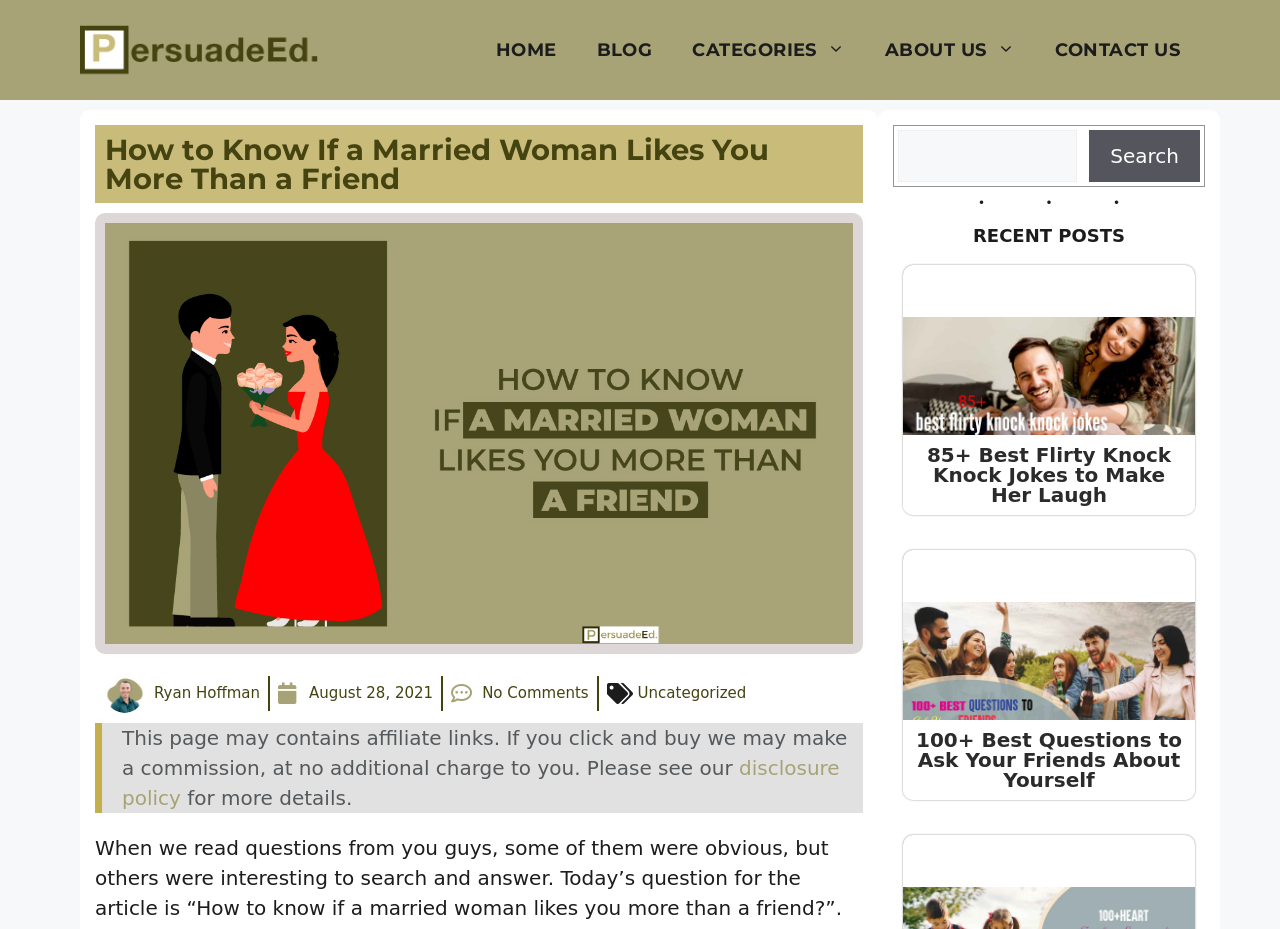Please specify the bounding box coordinates for the clickable region that will help you carry out the instruction: "read recent post".

[0.724, 0.477, 0.915, 0.546]